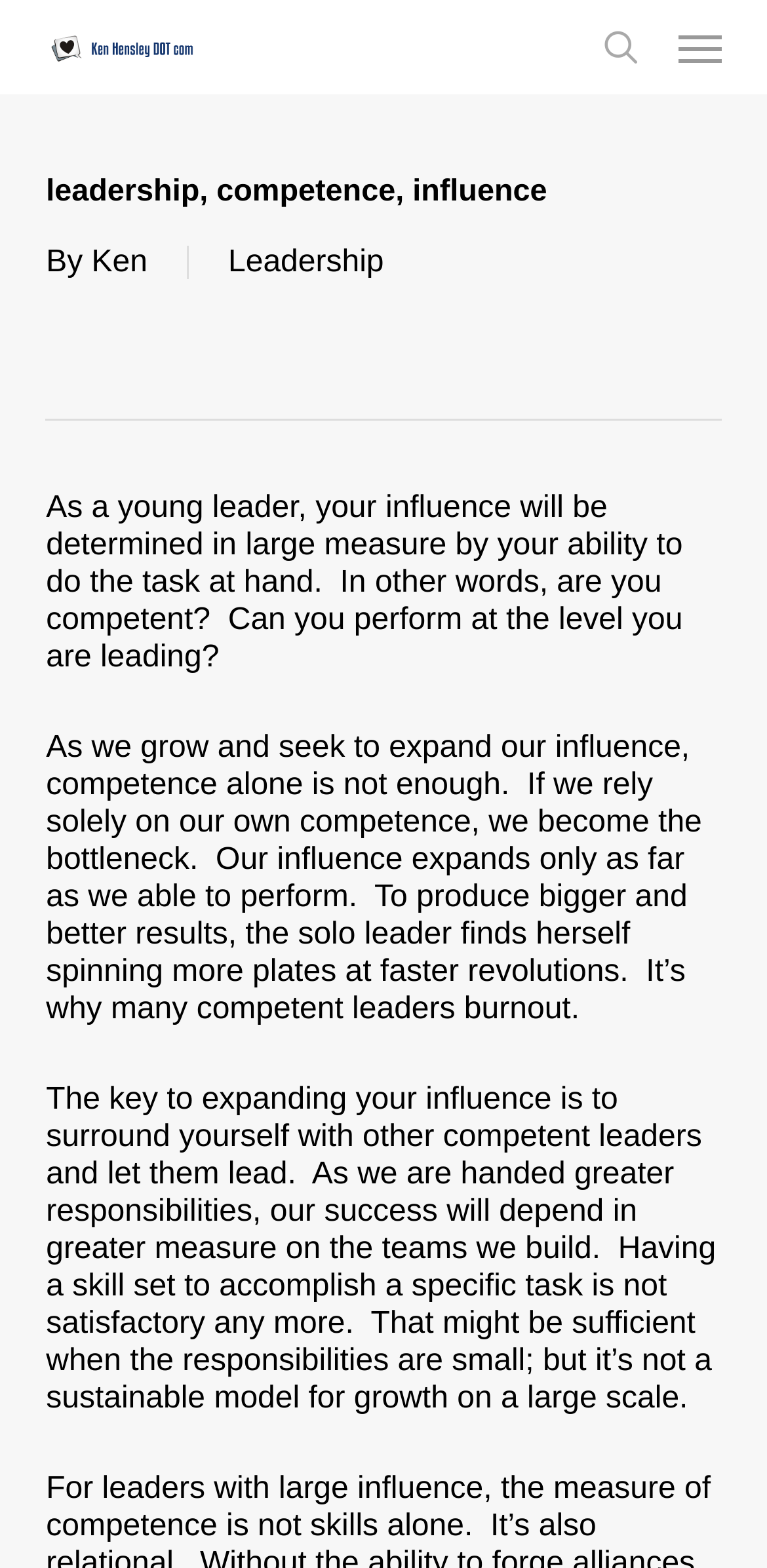Please find the bounding box coordinates (top-left x, top-left y, bottom-right x, bottom-right y) in the screenshot for the UI element described as follows: alt="Ken Hensley DOT Com"

[0.06, 0.015, 0.26, 0.045]